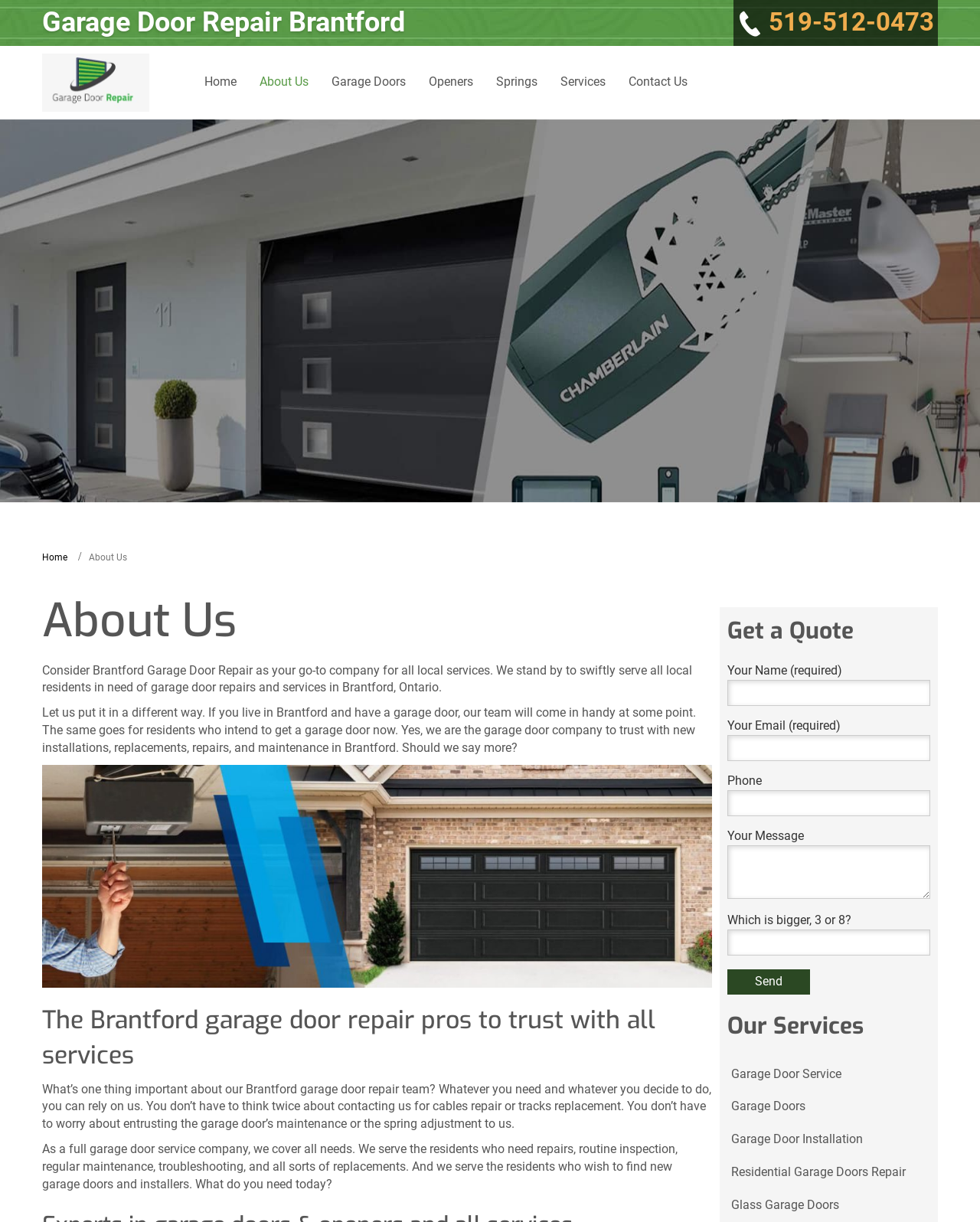Identify the bounding box of the HTML element described here: "Garage Door Installation". Provide the coordinates as four float numbers between 0 and 1: [left, top, right, bottom].

[0.734, 0.919, 0.892, 0.946]